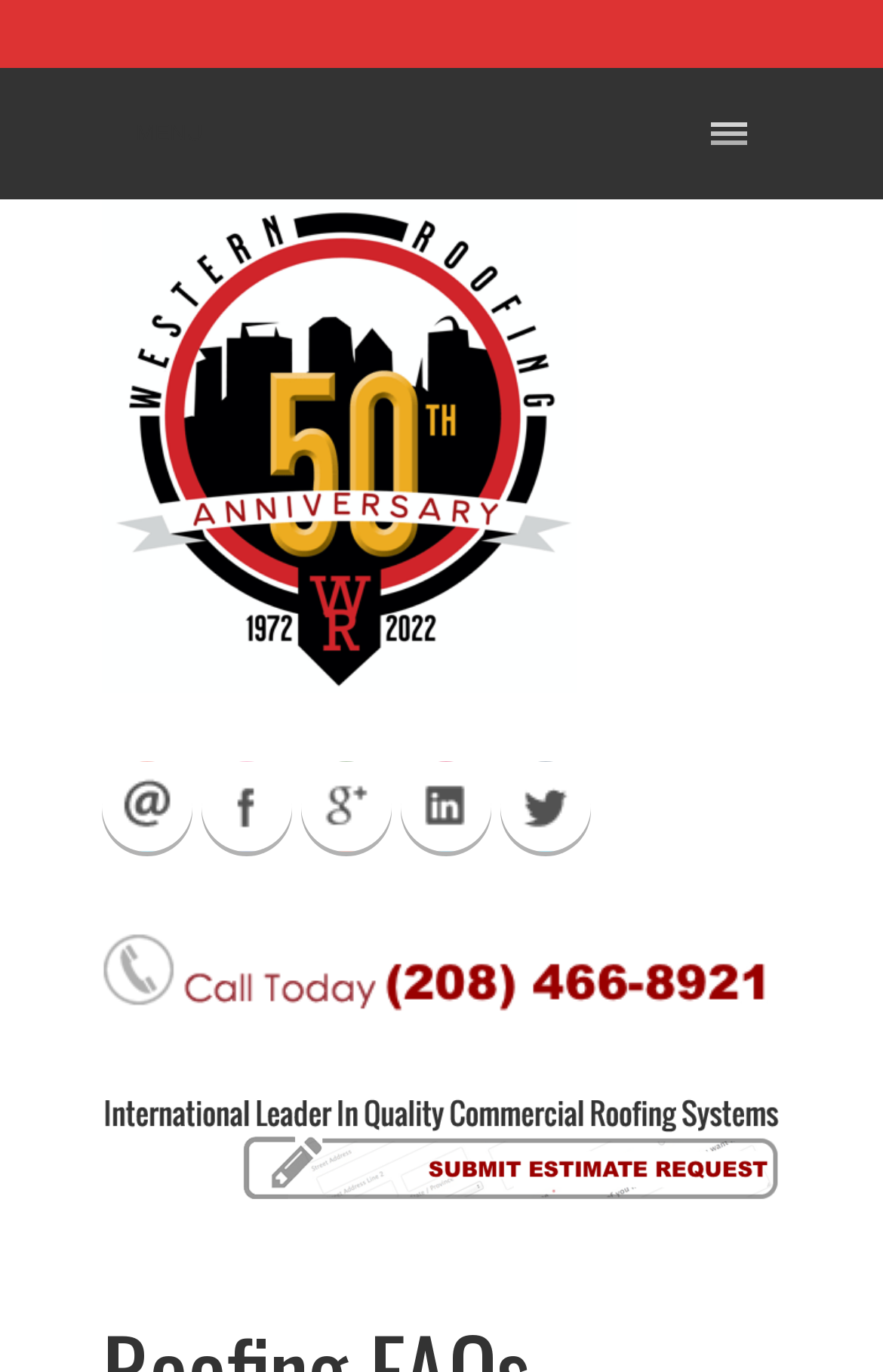Find the bounding box coordinates for the HTML element described as: "title="Twitter"". The coordinates should consist of four float values between 0 and 1, i.e., [left, top, right, bottom].

[0.567, 0.555, 0.669, 0.621]